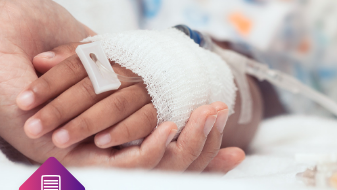Provide your answer in a single word or phrase: 
What is the purpose of the caregiver's grasp?

To provide support and compassion